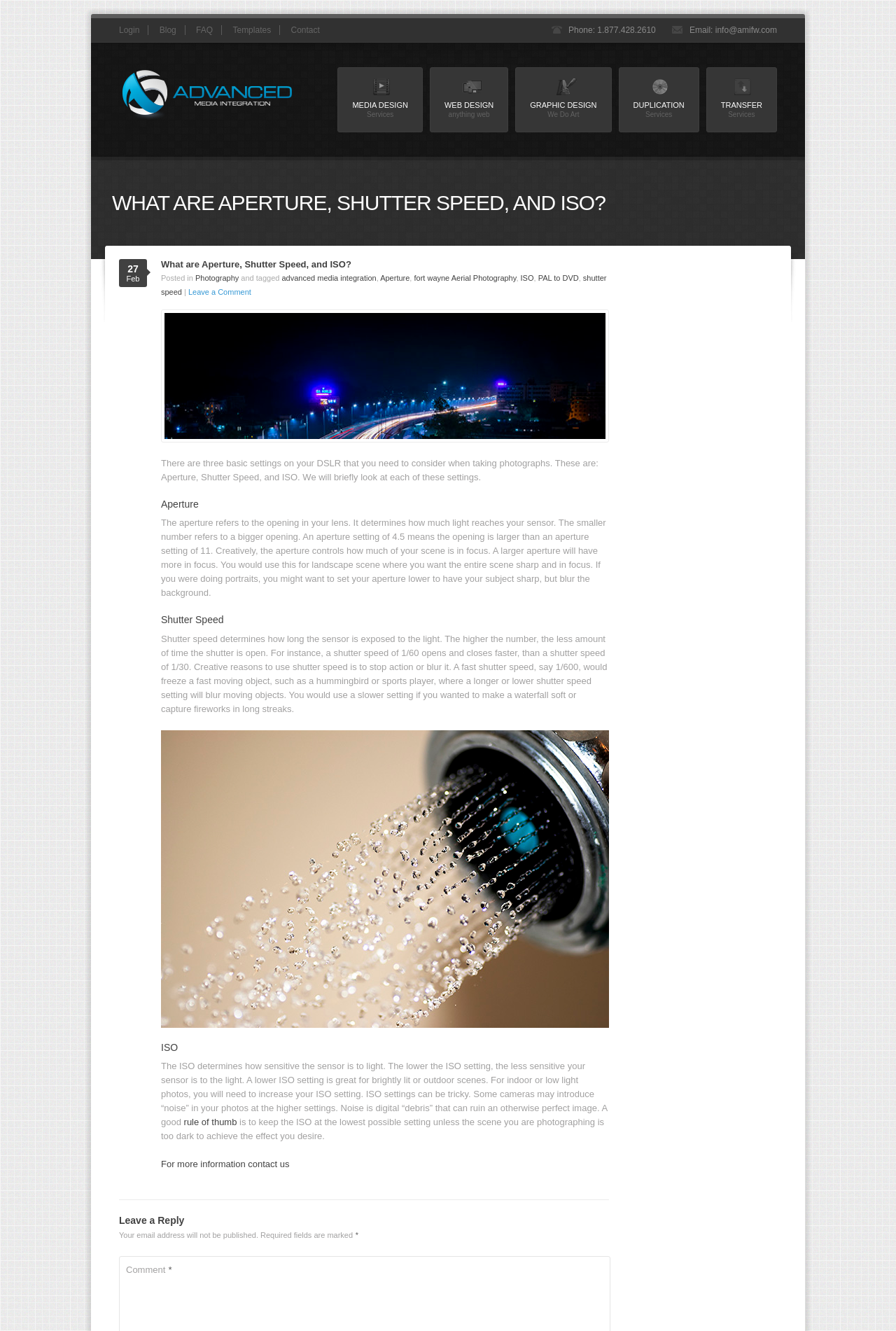Locate the bounding box coordinates of the UI element described by: "Graphic DesignWe Do Art". The bounding box coordinates should consist of four float numbers between 0 and 1, i.e., [left, top, right, bottom].

[0.575, 0.05, 0.682, 0.099]